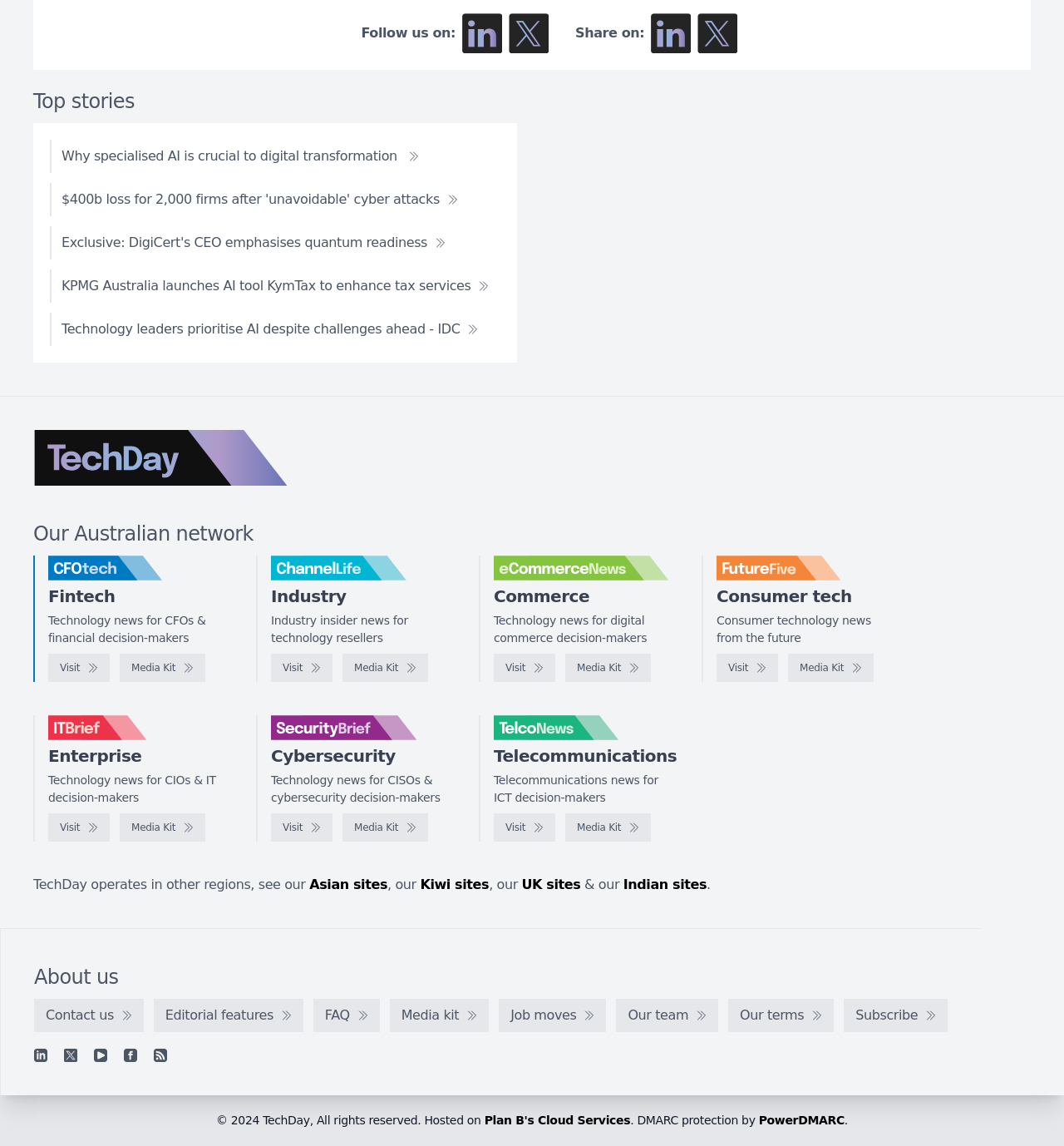What is the purpose of the 'Visit' links?
Please provide a comprehensive answer to the question based on the webpage screenshot.

The 'Visit' links are located next to each news category and are intended to direct users to the corresponding website, allowing them to access more information and news related to that category.